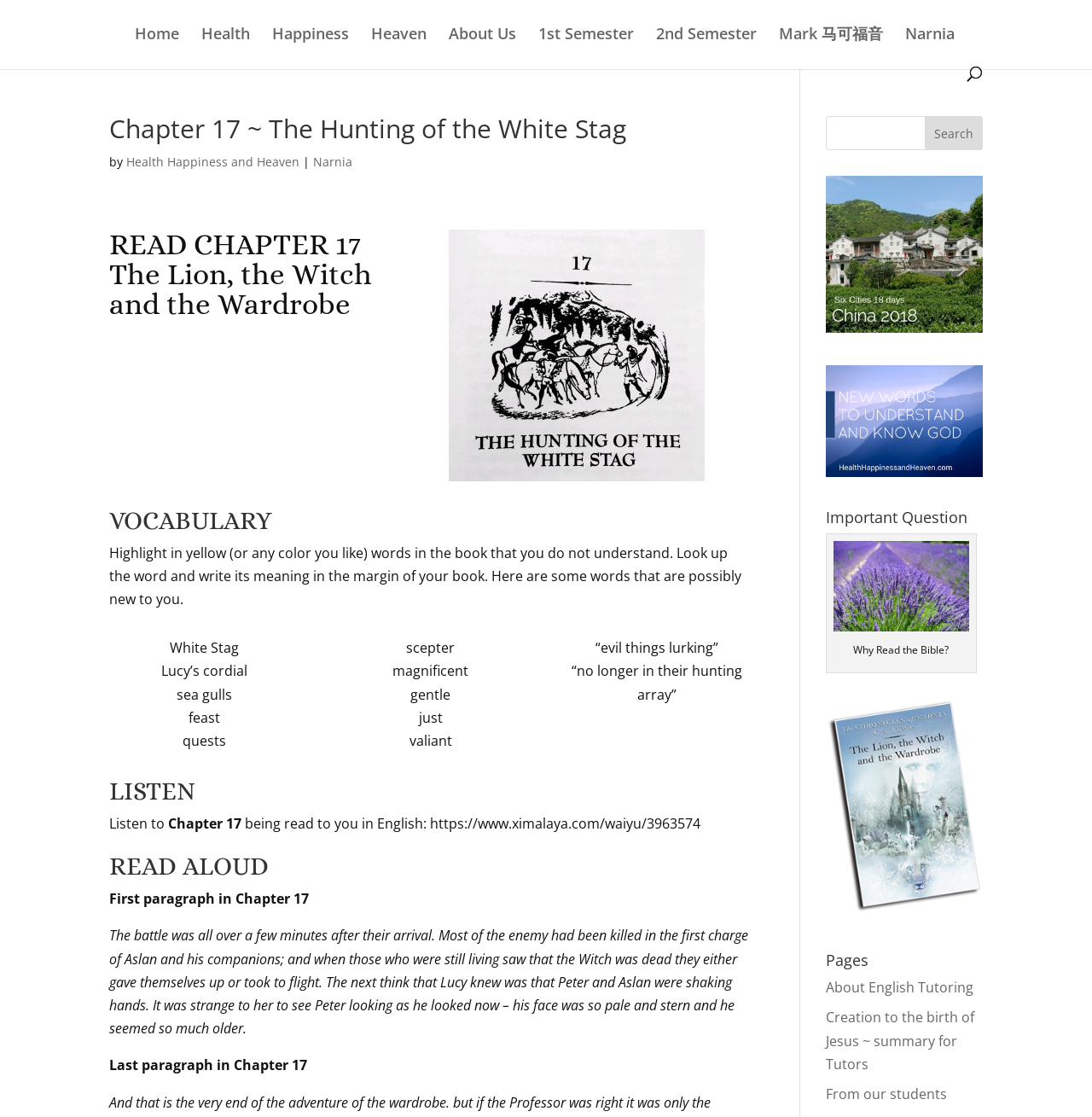Identify the bounding box coordinates of the region I need to click to complete this instruction: "Click on the 'About English Tutoring' link".

[0.756, 0.876, 0.892, 0.892]